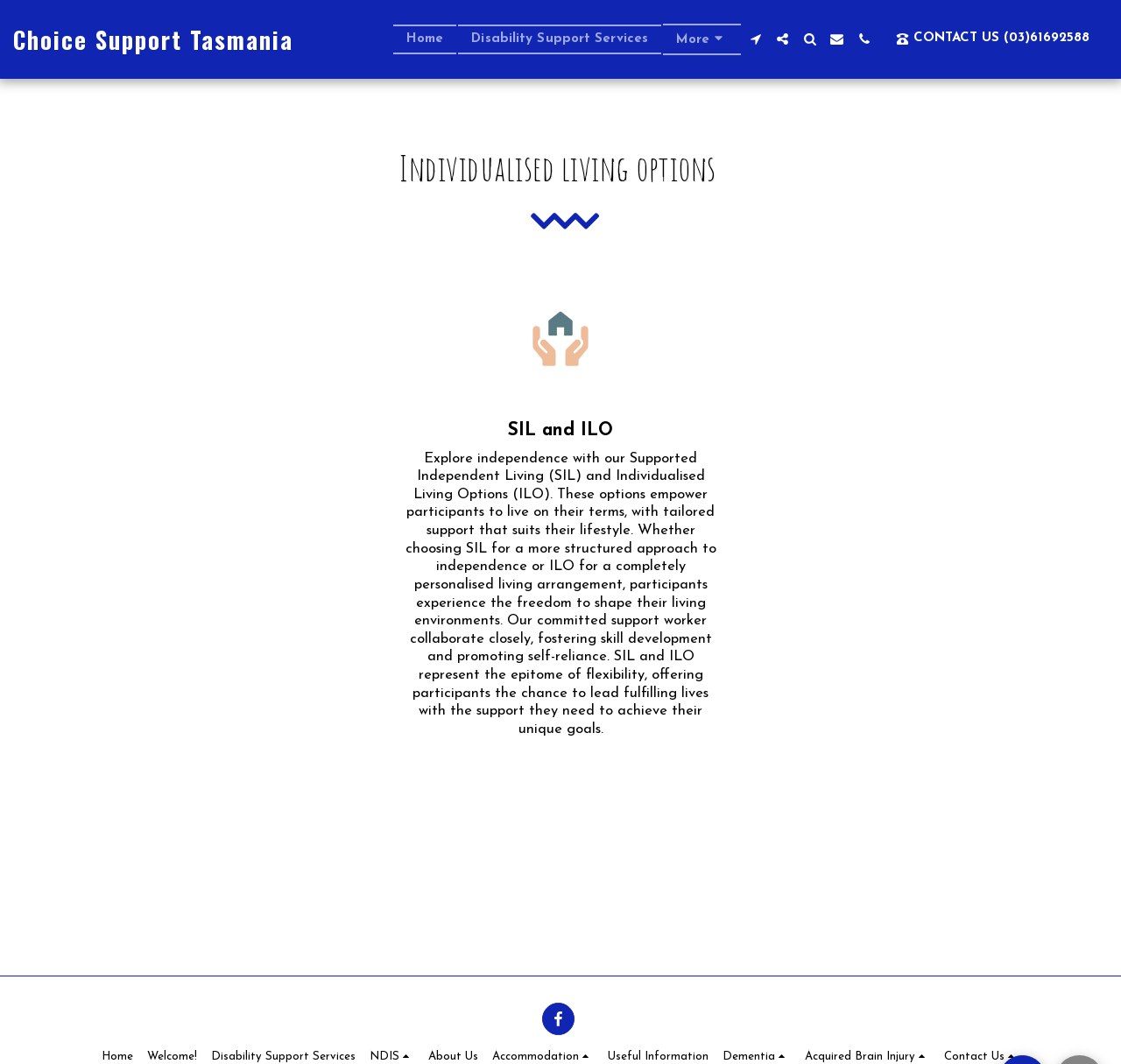Please answer the following query using a single word or phrase: 
What is the main service provided by Choice Support Tasmania?

Disability Support Services